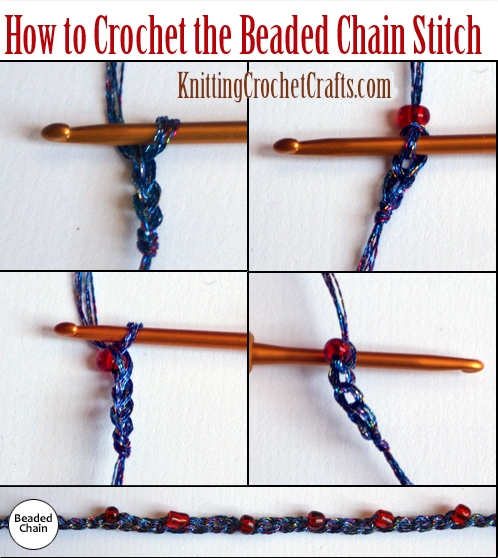What is the final view showcased at the bottom?
Utilize the image to construct a detailed and well-explained answer.

According to the caption, the final view showcased at the bottom of the image is the completed Beaded Chain, which is the result of following the four sequential steps illustrated in the image.